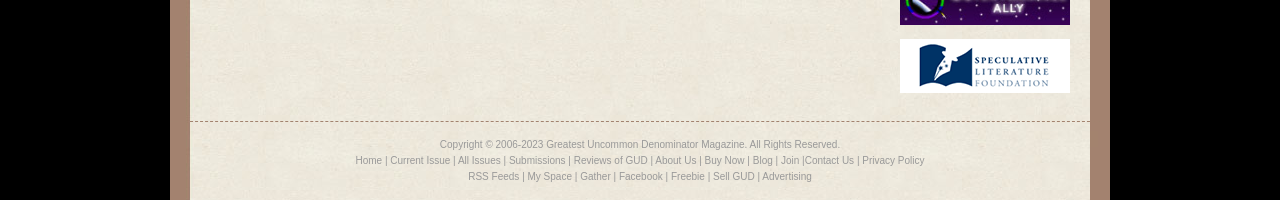Given the content of the image, can you provide a detailed answer to the question?
What is the name of the foundation linked at the top?

I found this answer by looking at the link at the top of the page, which has an image and text that both mention the 'Speculative Literature Foundation'.